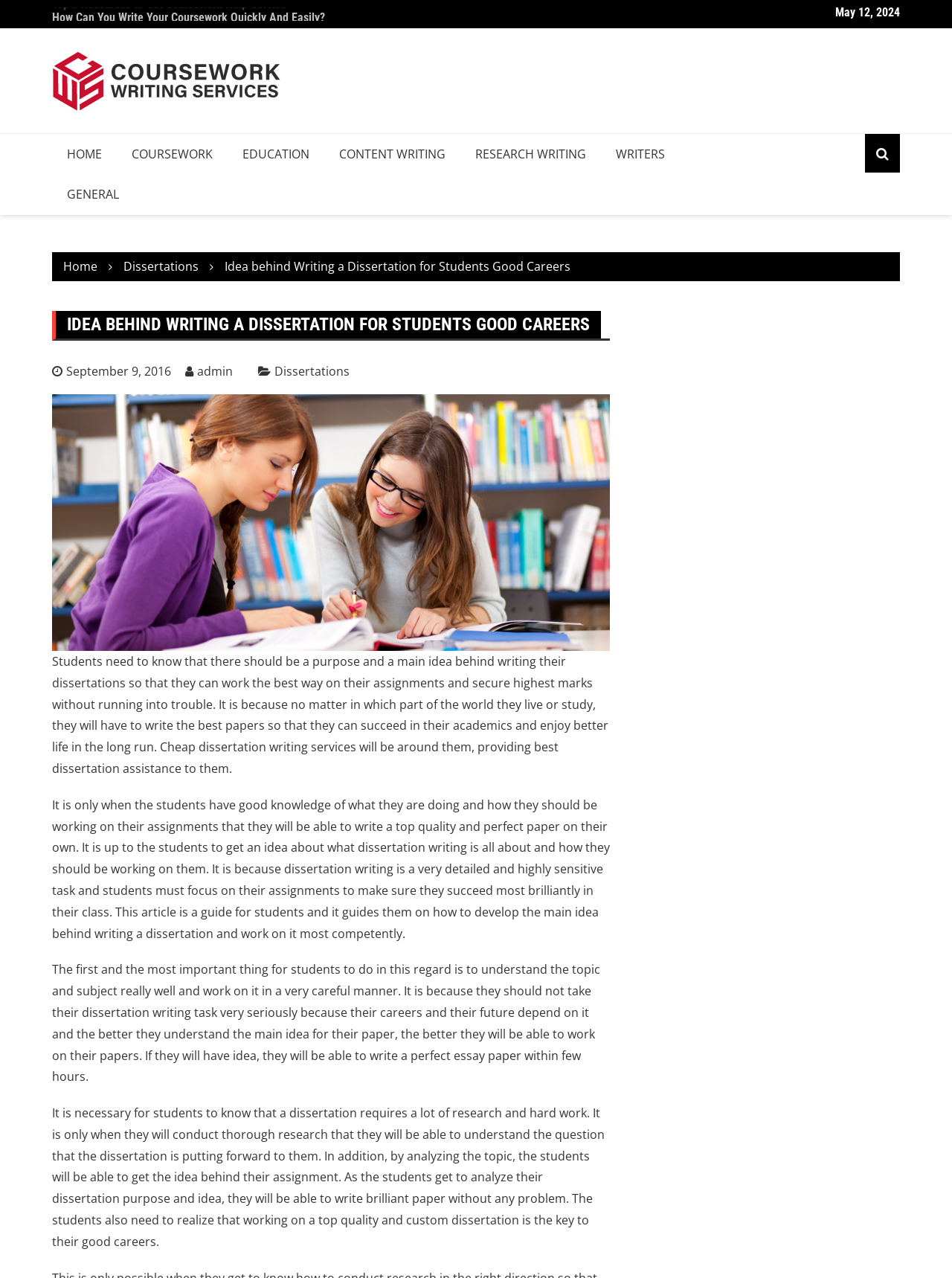Locate the bounding box coordinates of the clickable region necessary to complete the following instruction: "Click on the 'HOME' link". Provide the coordinates in the format of four float numbers between 0 and 1, i.e., [left, top, right, bottom].

[0.055, 0.105, 0.123, 0.136]